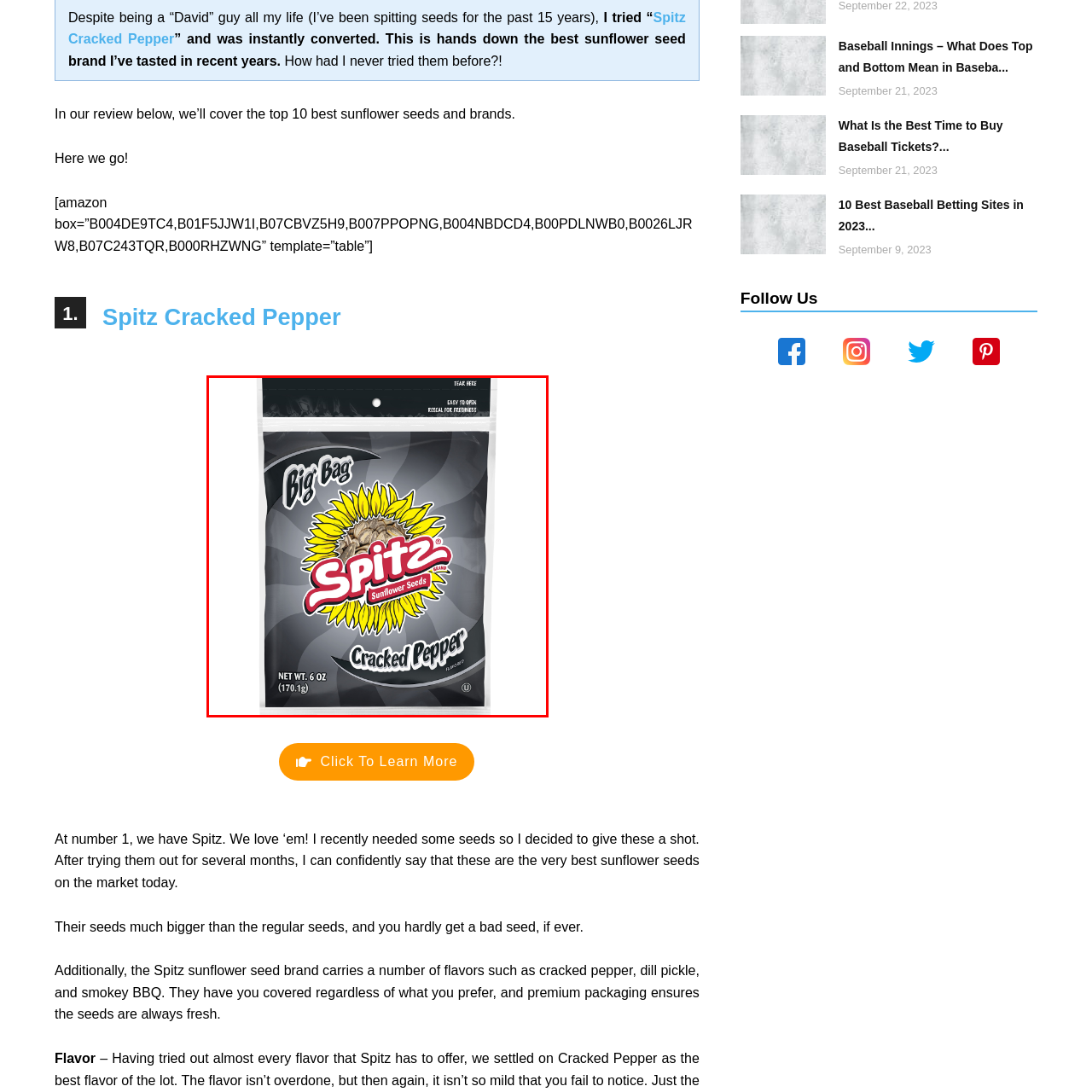What is the size of the sunflower seed bag?
Observe the image within the red bounding box and generate a detailed answer, ensuring you utilize all relevant visual cues.

The packaging indicates that the product is a 'Big Bag' and specifies the size as 6 oz, emphasizing the generous size of the product.